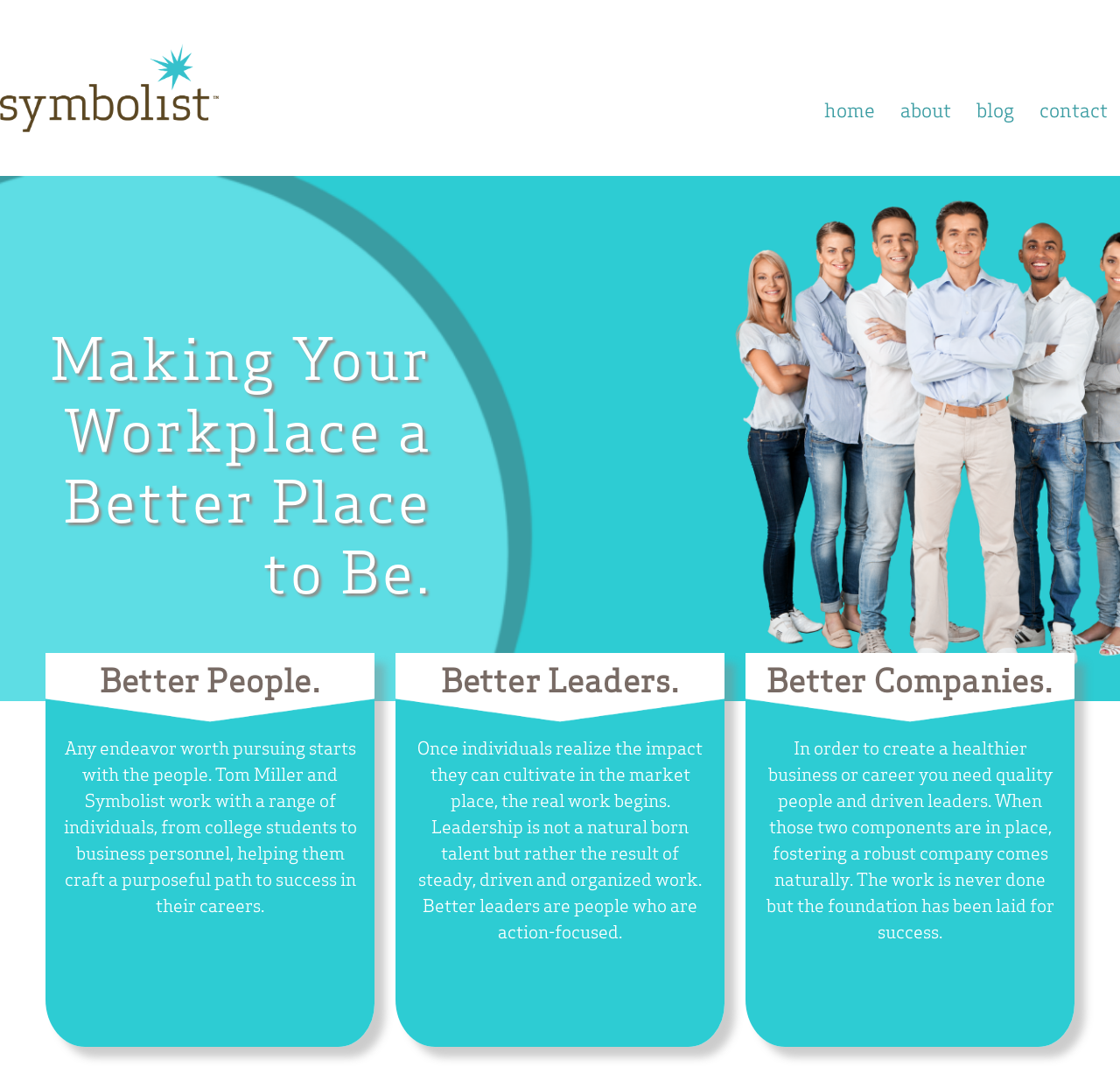What is the focus of Tom Miller and Symbolist's work?
Kindly answer the question with as much detail as you can.

I found this information by reading the StaticText element that describes the work of Tom Miller and Symbolist. The text states that they 'work with a range of individuals, from college students to business personnel, helping them craft a purposeful path to success in their careers'.